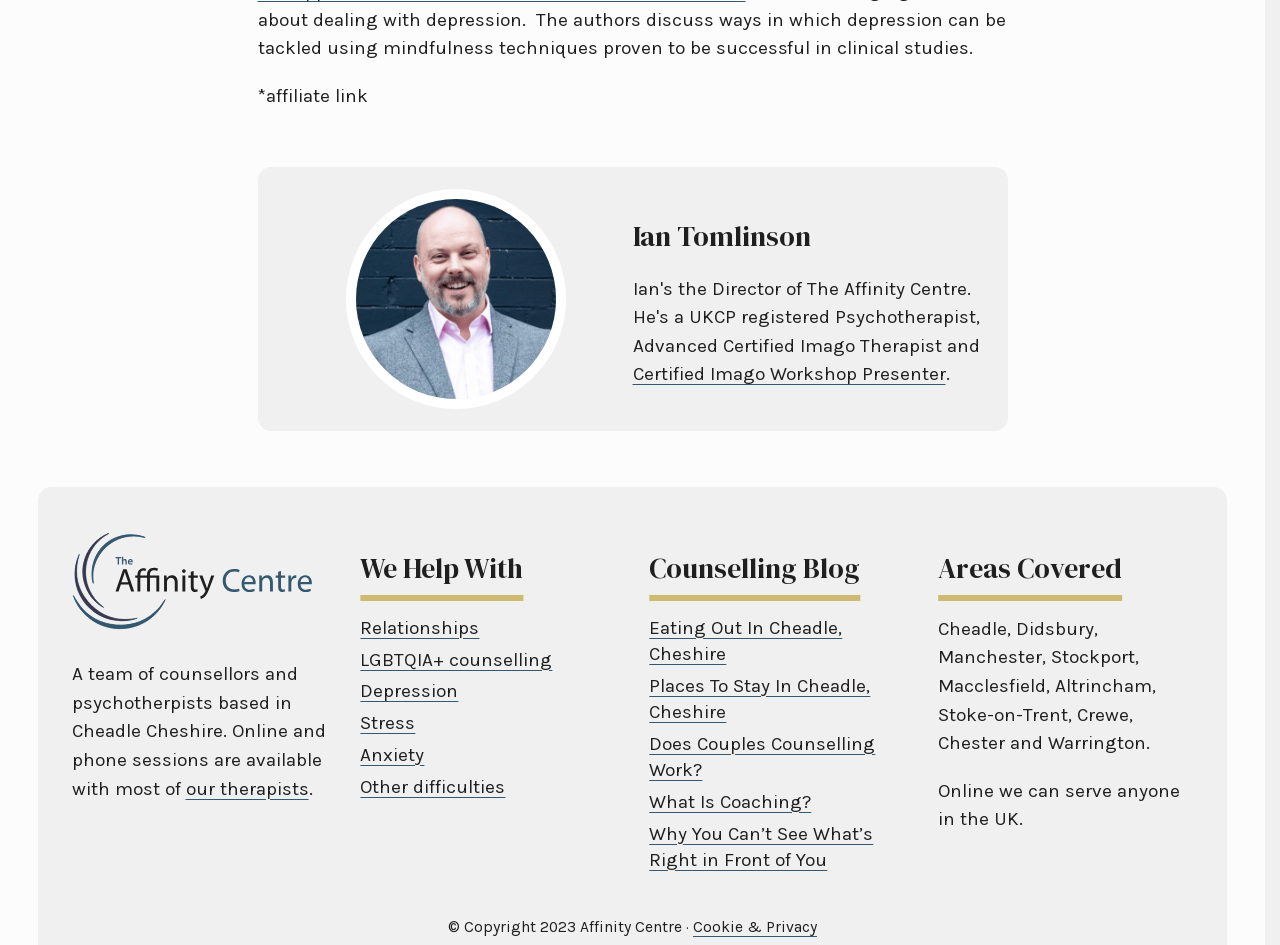Based on the provided description, "Certified Imago Workshop Presenter", find the bounding box of the corresponding UI element in the screenshot.

[0.494, 0.385, 0.739, 0.408]